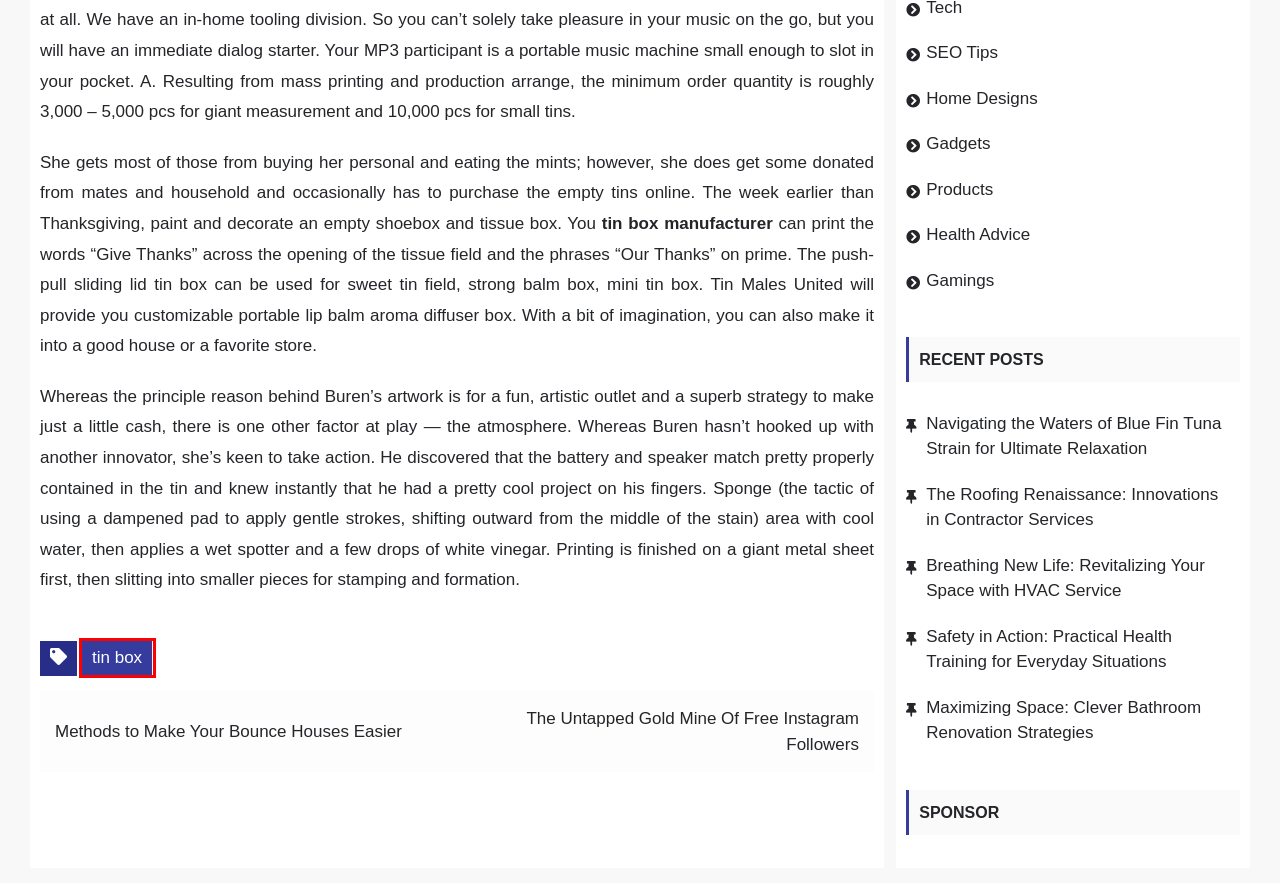Please examine the screenshot provided, which contains a red bounding box around a UI element. Select the webpage description that most accurately describes the new page displayed after clicking the highlighted element. Here are the candidates:
A. tin box – English And Elephants
B. Breathing New Life: Revitalizing Your Space with HVAC Service – English And Elephants
C. Navigating the Waters of Blue Fin Tuna Strain for Ultimate Relaxation – English And Elephants
D. The Untapped Gold Mine Of Free Instagram Followers – English And Elephants
E. The Roofing Renaissance: Innovations in Contractor Services – English And Elephants
F. Methods to Make Your Bounce Houses Easier – English And Elephants
G. Safety in Action: Practical Health Training for Everyday Situations – English And Elephants
H. Maximizing Space: Clever Bathroom Renovation Strategies – English And Elephants

A